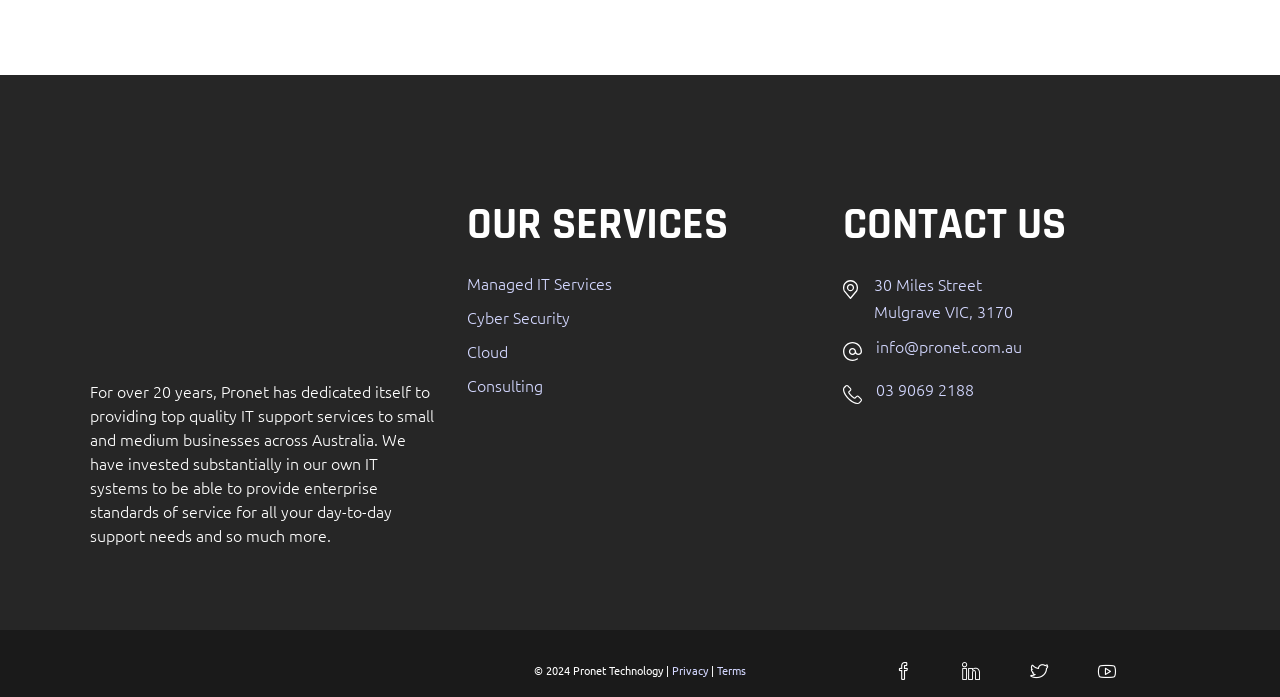How many services are listed?
Refer to the image and provide a thorough answer to the question.

Under the 'OUR SERVICES' heading, there are four links listed: 'Managed IT Services', 'Cyber Security', 'Cloud', and 'Consulting', which indicates that the company provides four services.